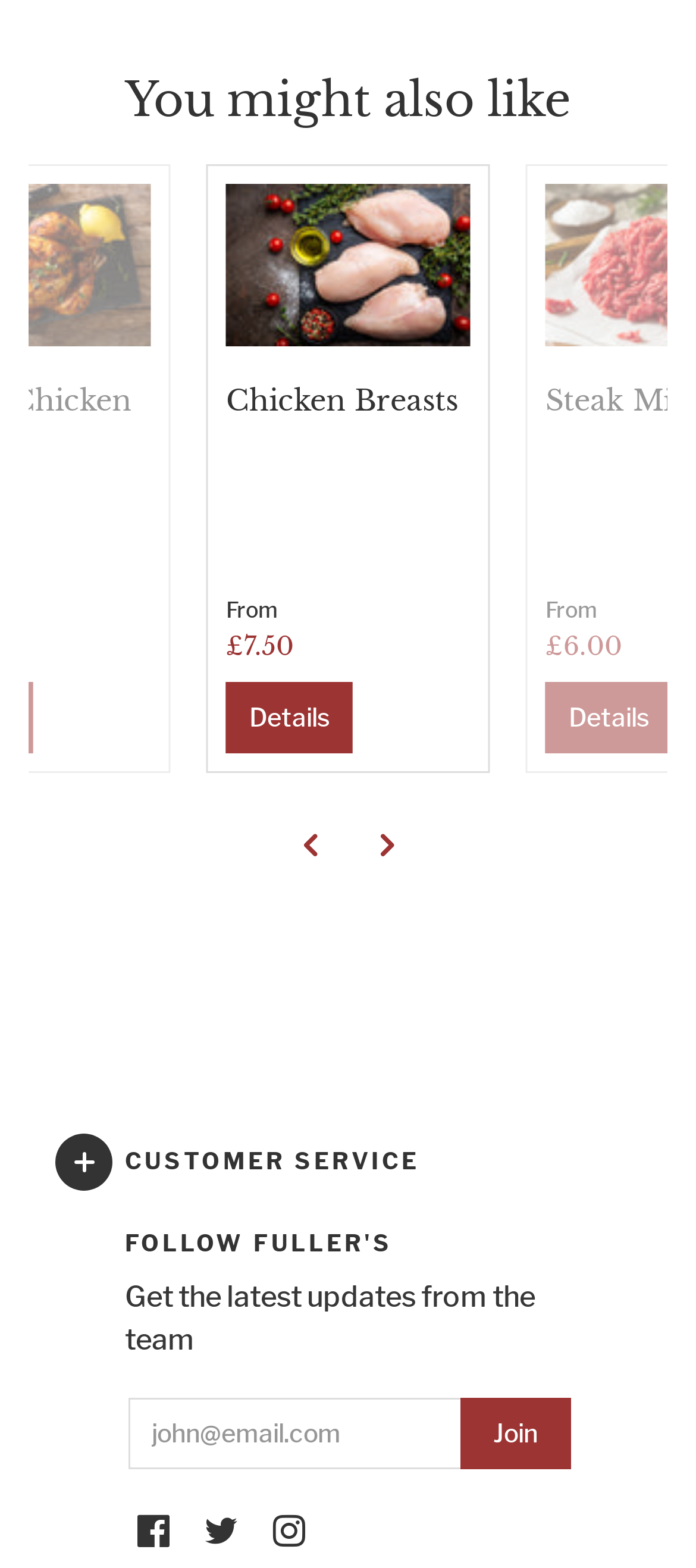How many products are shown in the 'You might also like' section?
Based on the image content, provide your answer in one word or a short phrase.

2